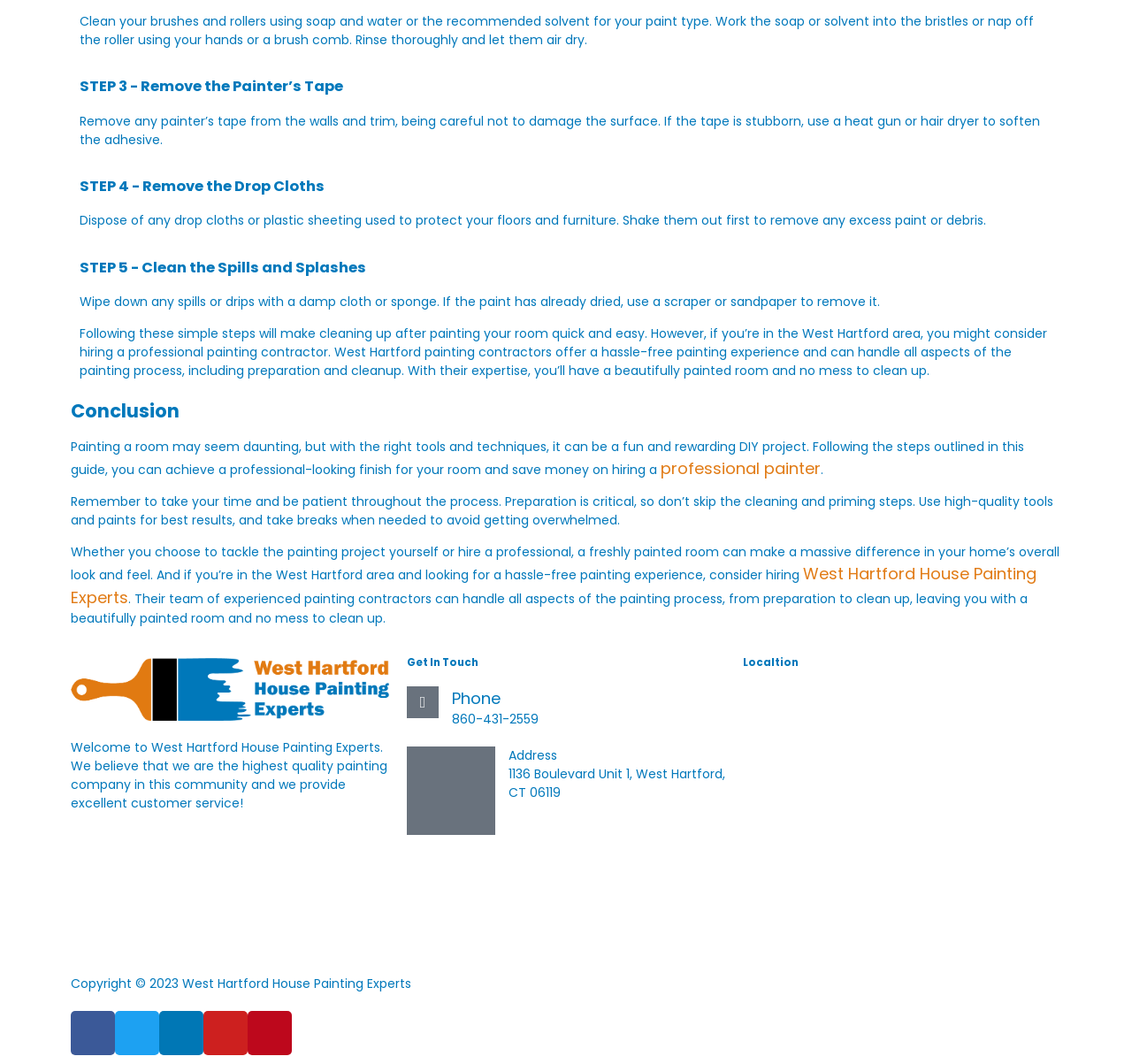What is the phone number of West Hartford House Painting Experts?
Please use the image to provide a one-word or short phrase answer.

860-431-2559